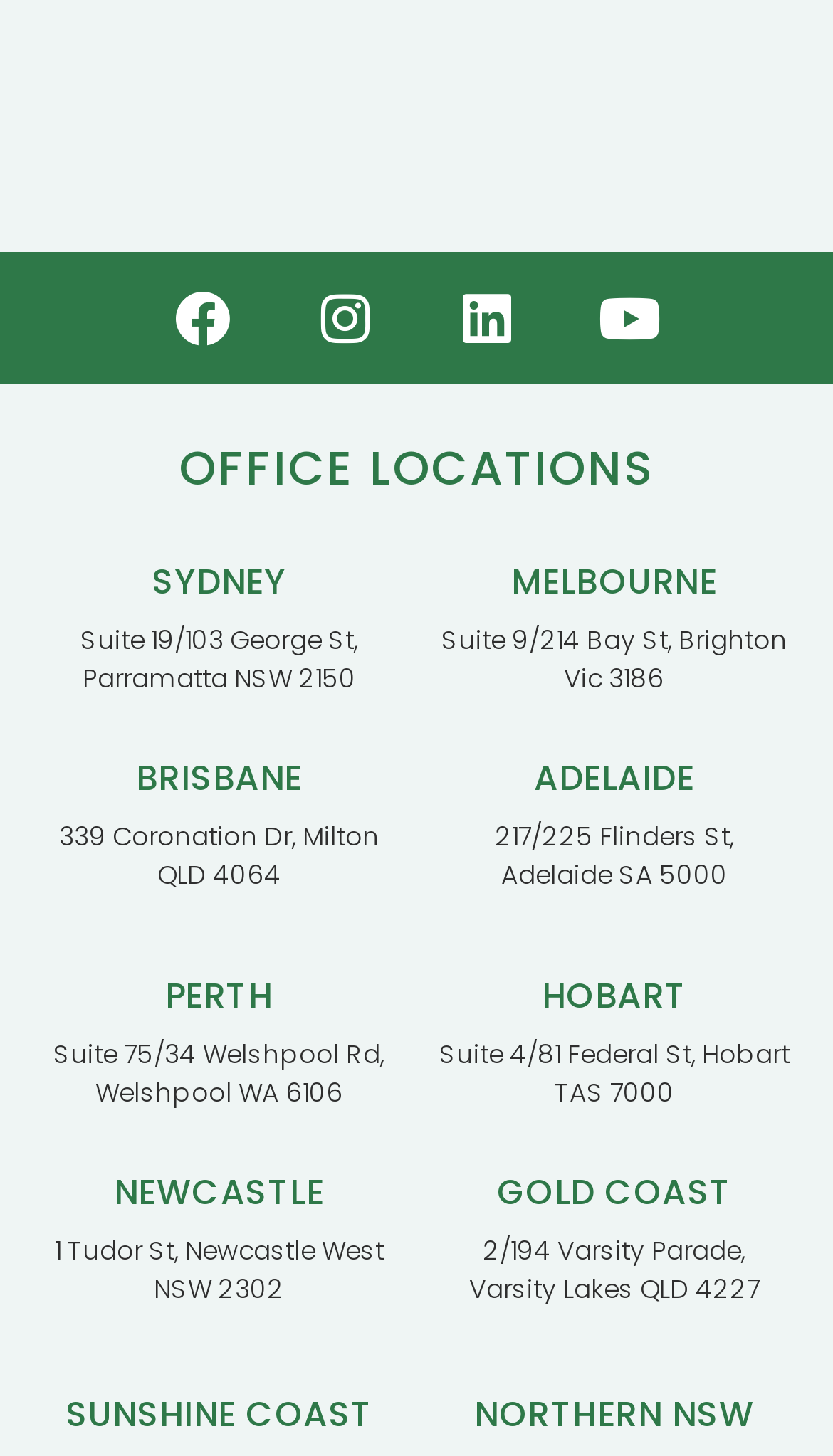Please determine the bounding box coordinates for the element with the description: "Northern NSW".

[0.569, 0.955, 0.905, 0.988]